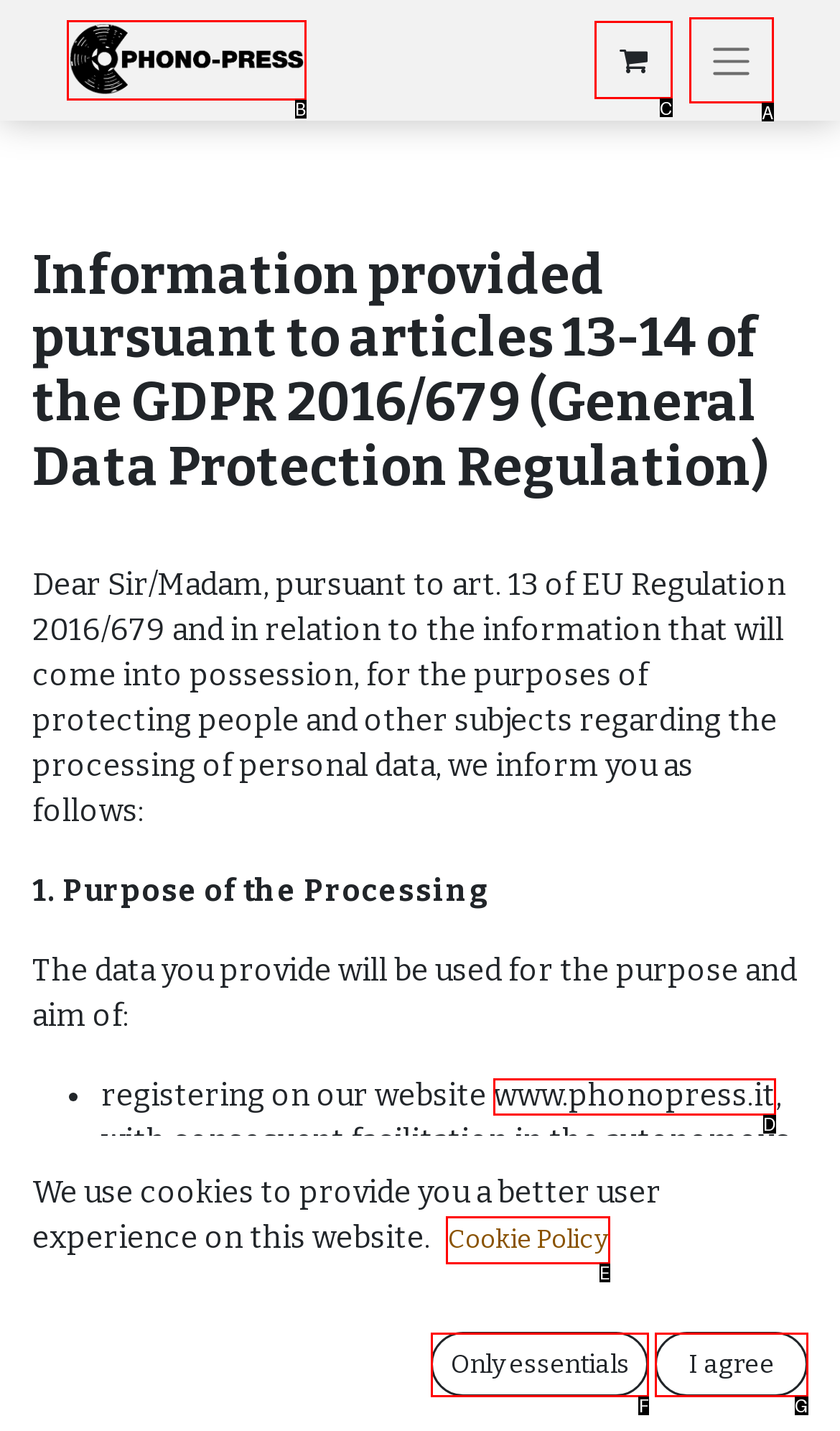Using the description: 0
Identify the letter of the corresponding UI element from the choices available.

C